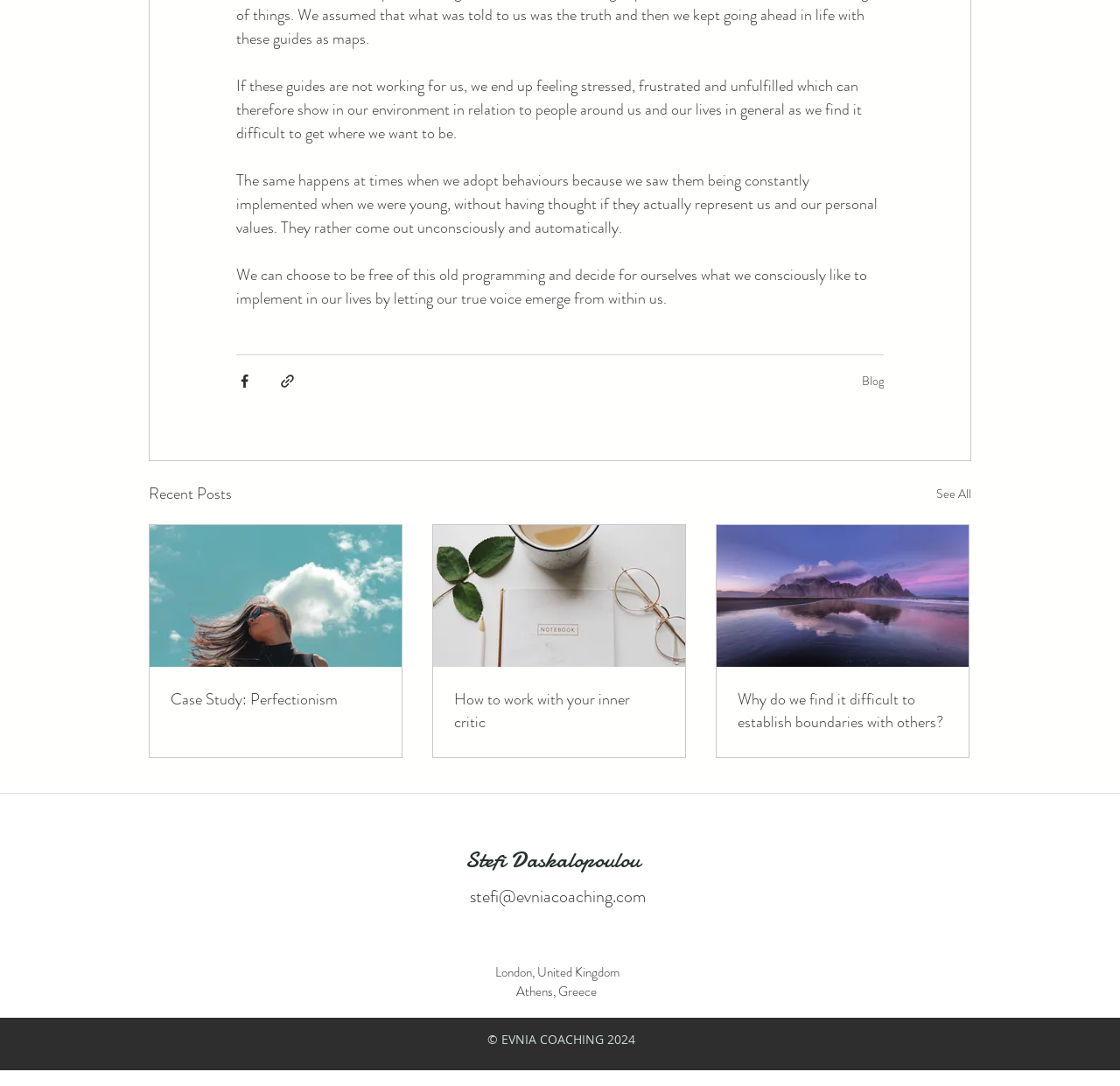What is the purpose of the buttons above the 'Recent Posts' section?
Based on the screenshot, answer the question with a single word or phrase.

Sharing